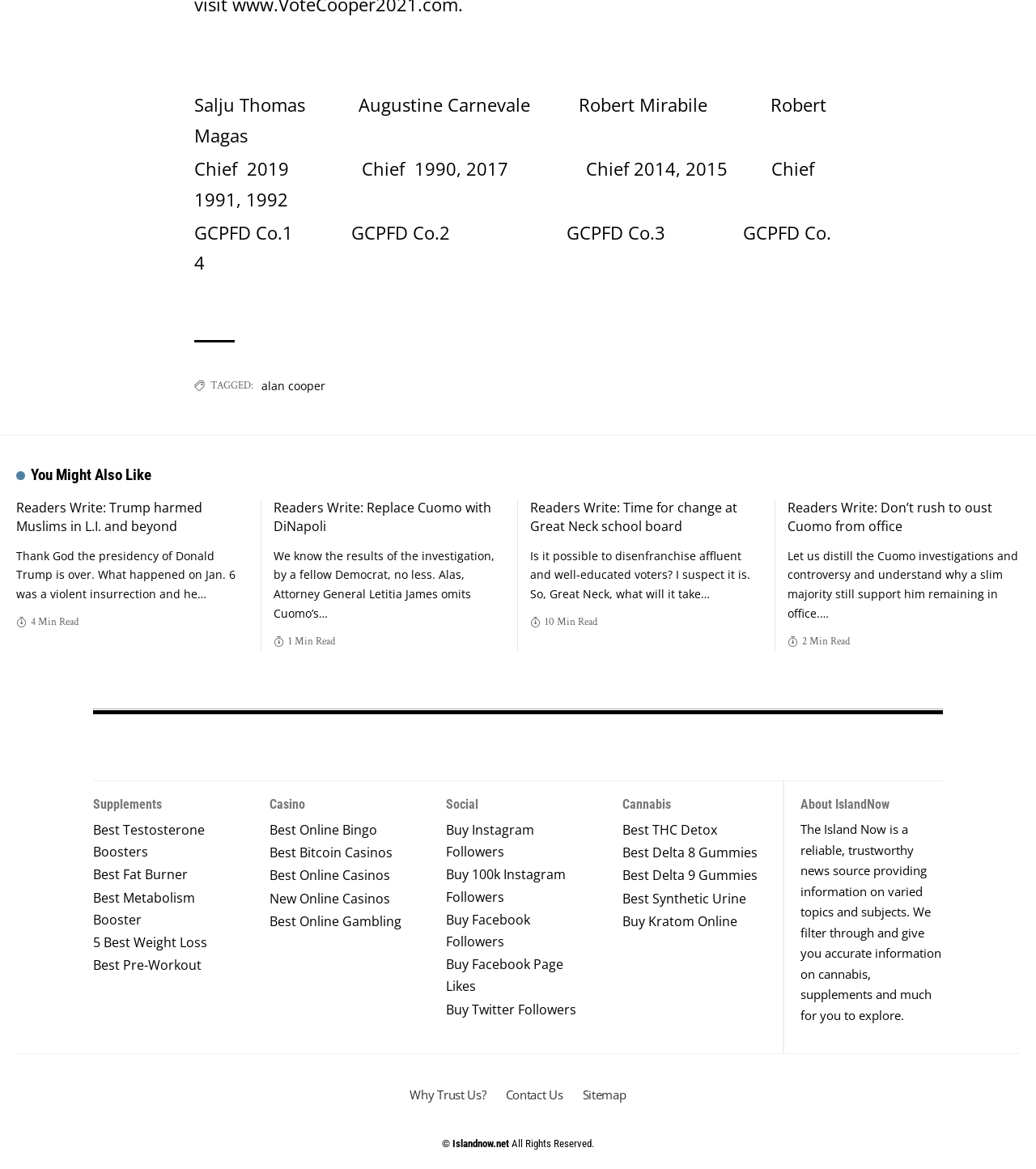Determine the bounding box coordinates for the region that must be clicked to execute the following instruction: "Go to 'Contact Us'".

[0.479, 0.916, 0.553, 0.957]